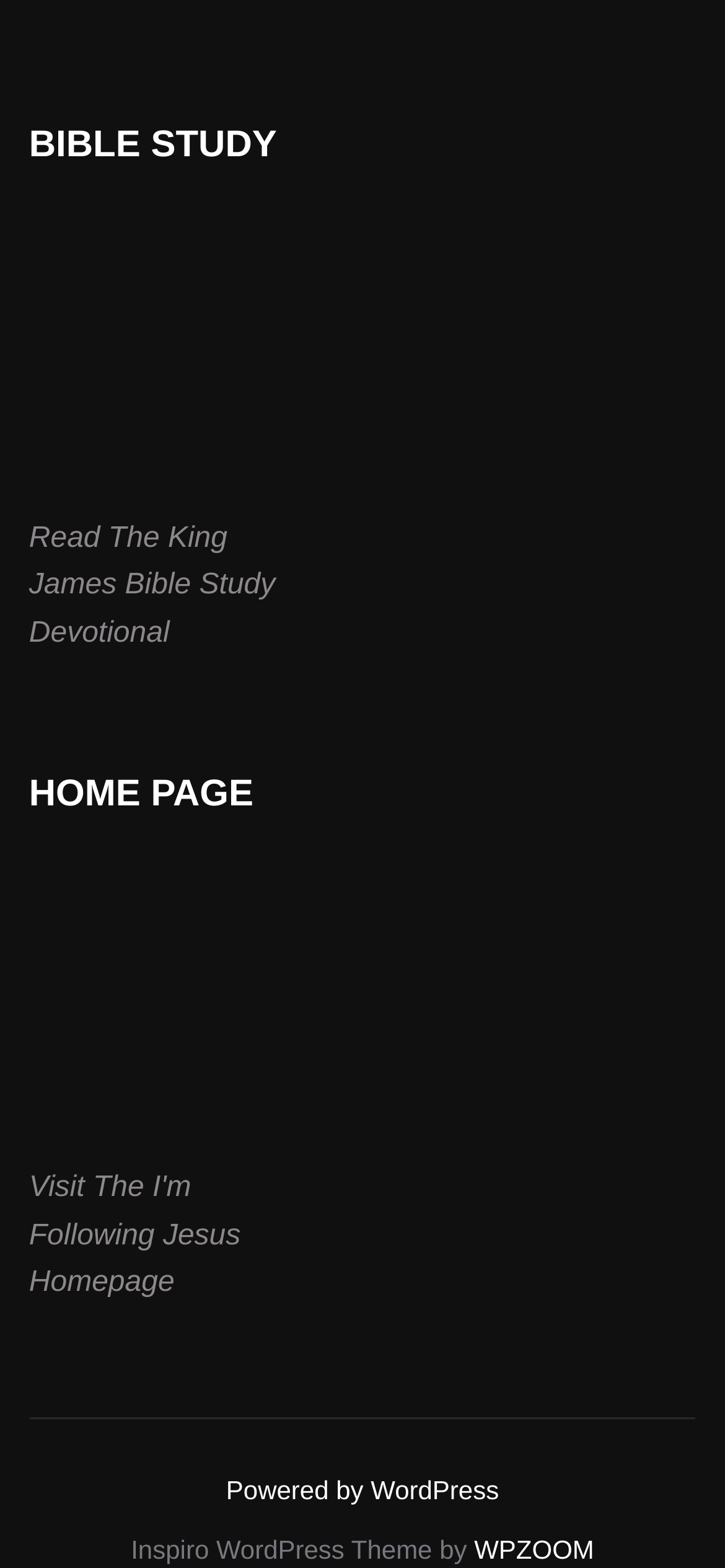Using floating point numbers between 0 and 1, provide the bounding box coordinates in the format (top-left x, top-left y, bottom-right x, bottom-right y). Locate the UI element described here: Powered by WordPress

[0.312, 0.94, 0.688, 0.959]